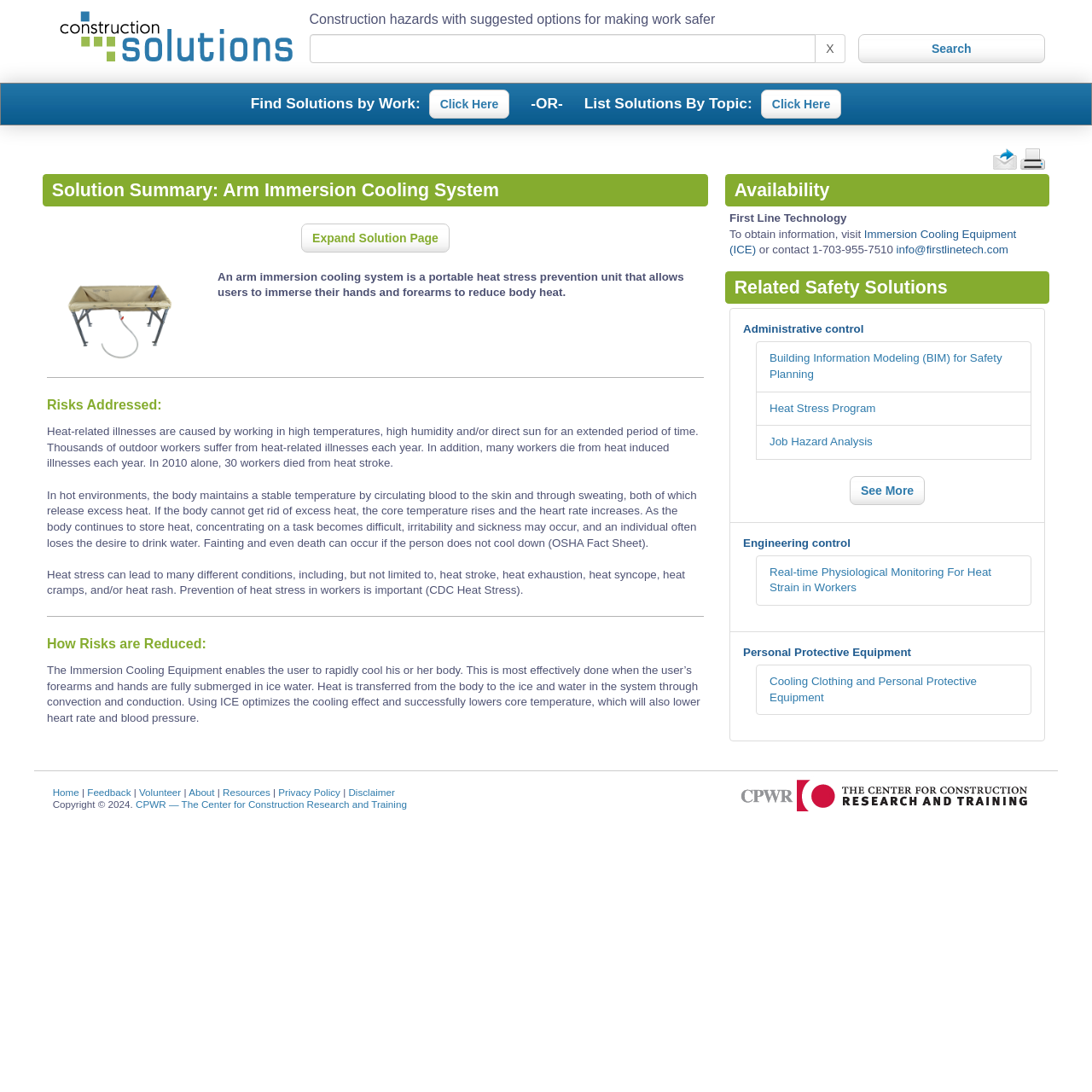Determine the bounding box coordinates for the area that needs to be clicked to fulfill this task: "Contact First Line Technology". The coordinates must be given as four float numbers between 0 and 1, i.e., [left, top, right, bottom].

[0.821, 0.223, 0.923, 0.235]